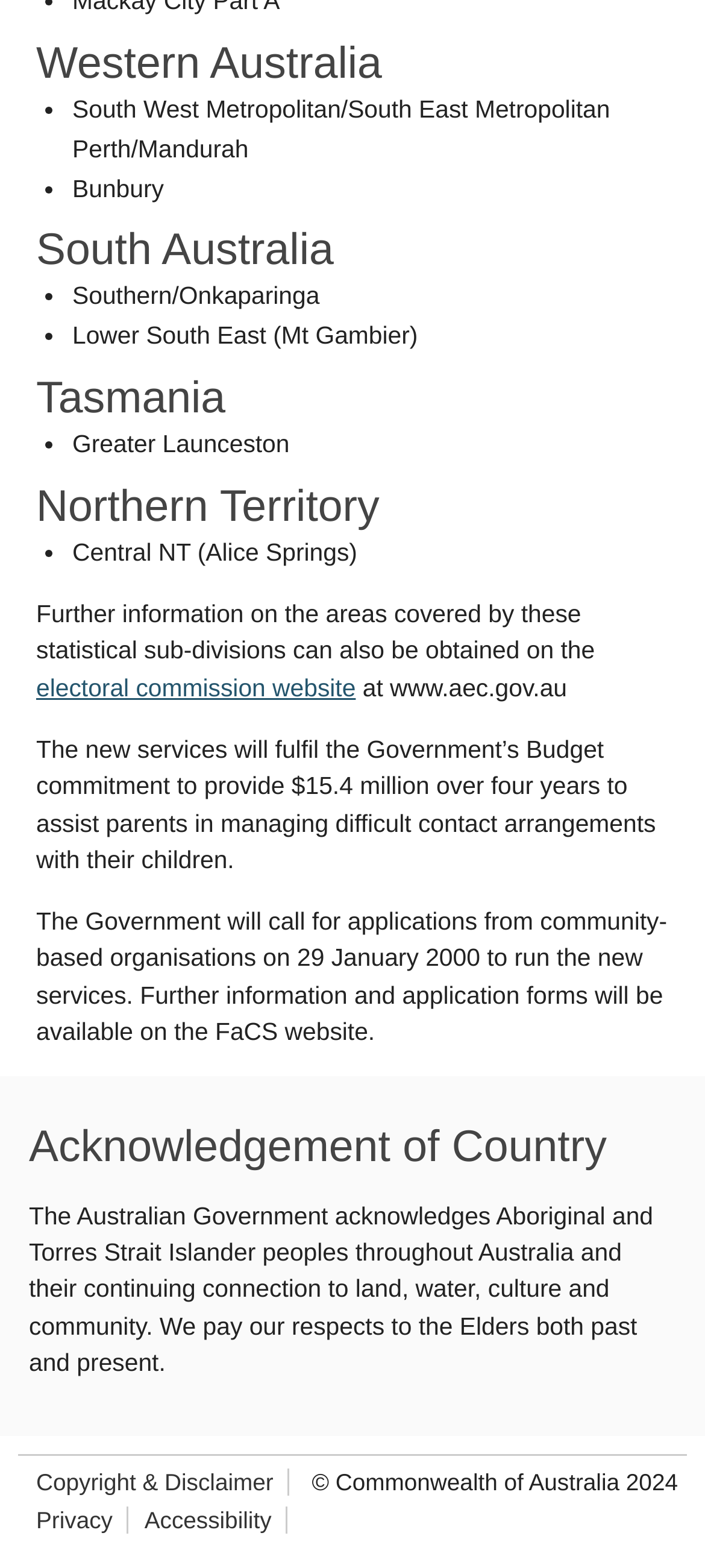Answer the question briefly using a single word or phrase: 
What is the amount of money committed by the Government to assist parents?

$15.4 million